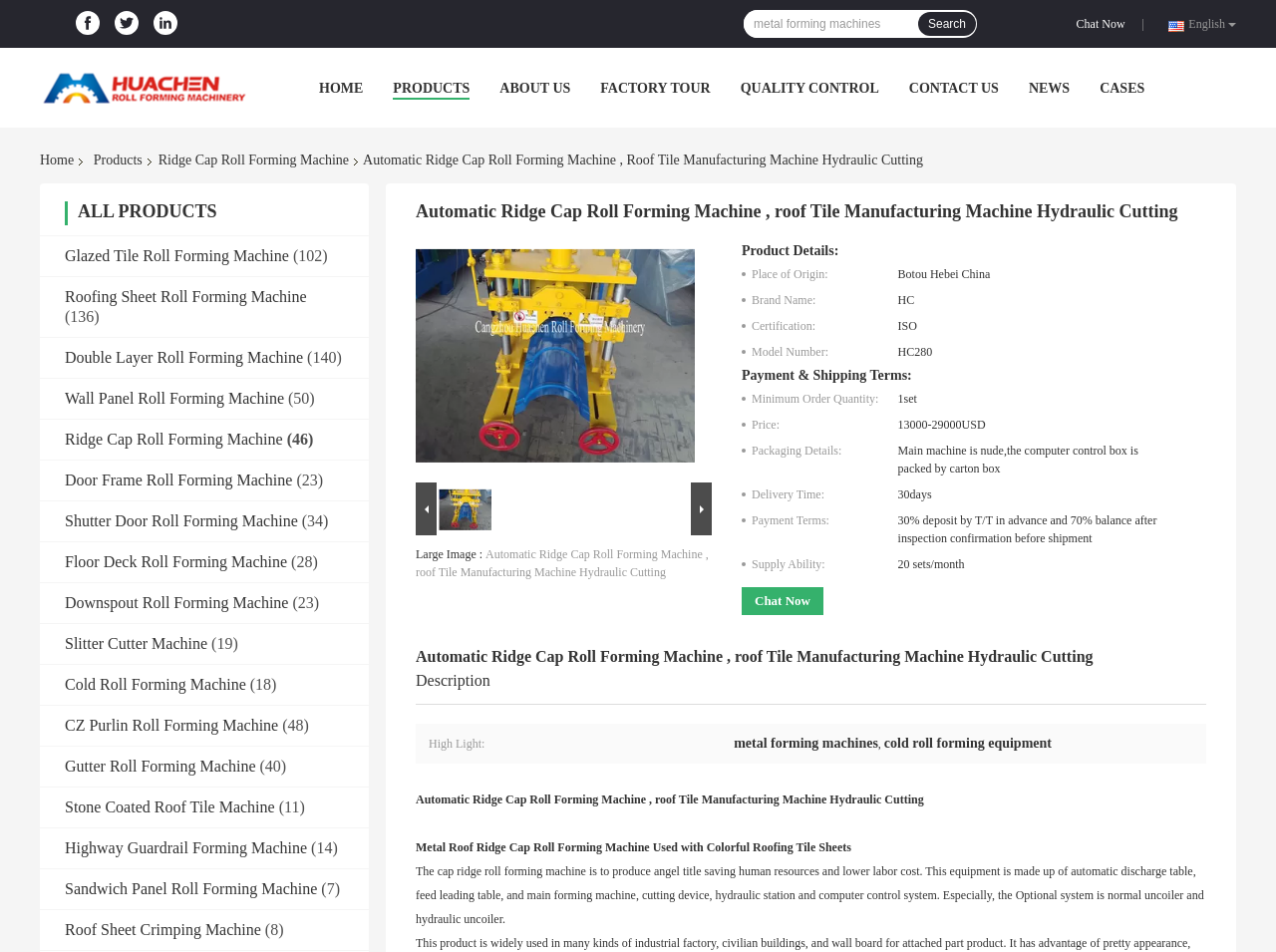Please answer the following question as detailed as possible based on the image: 
What is the language selection option on the webpage?

I found the language selection option by looking at the top right corner of the webpage, where I saw a static text element with the text 'English'.